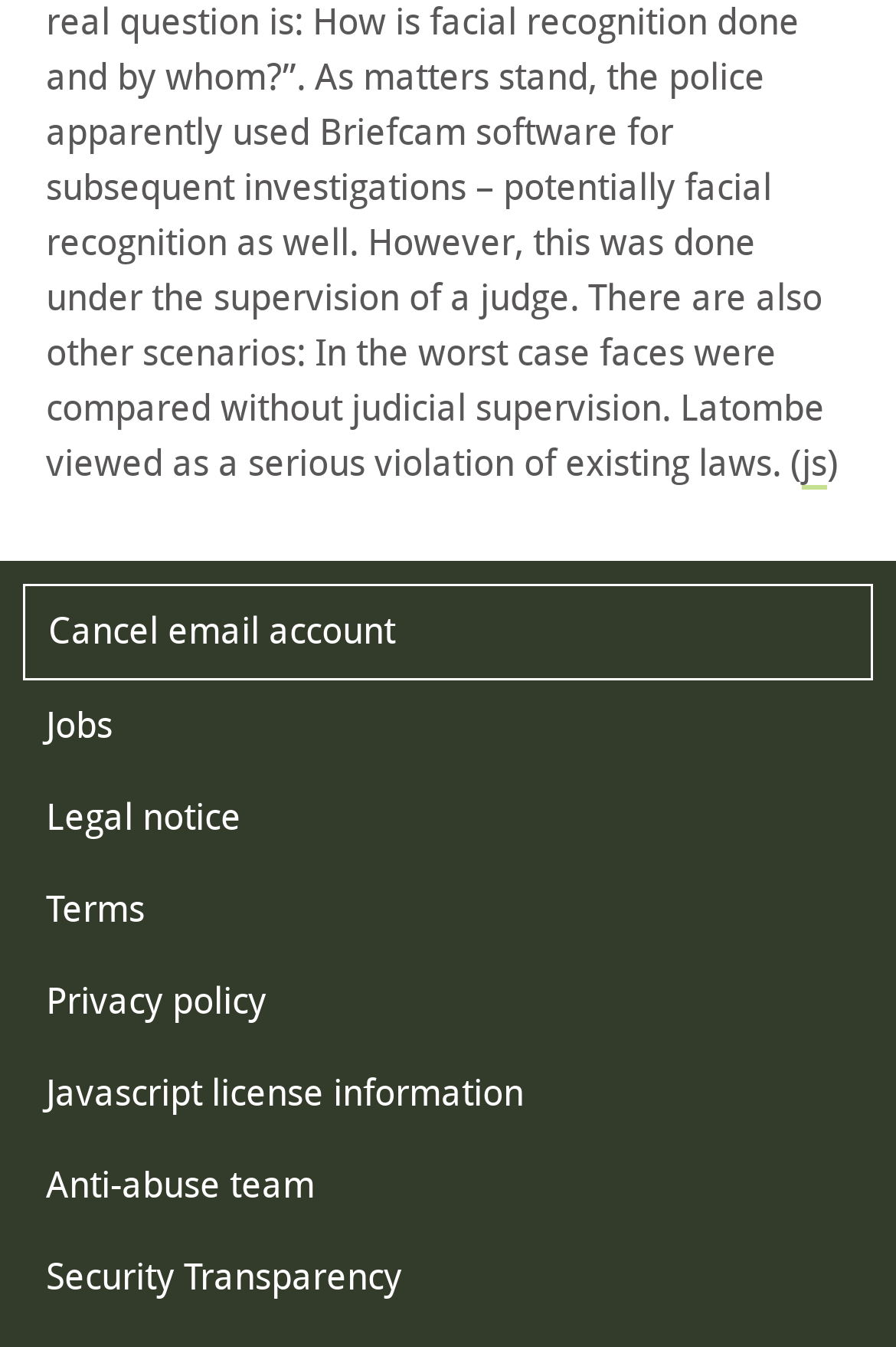Please identify the bounding box coordinates of the clickable area that will allow you to execute the instruction: "View transparency report".

[0.023, 0.641, 0.074, 0.75]